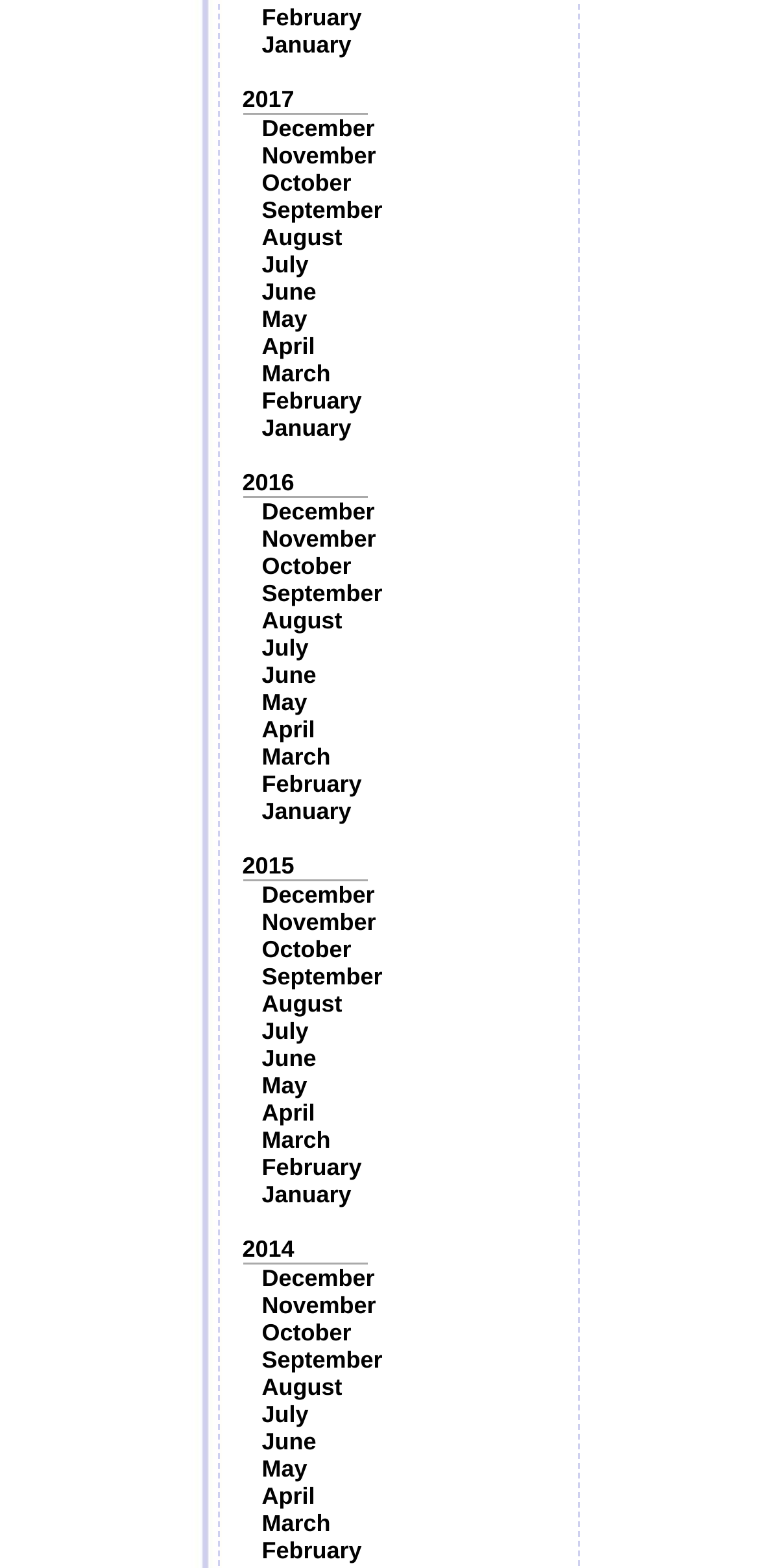How many links are there on the webpage?
Please provide a single word or phrase as your answer based on the screenshot.

36